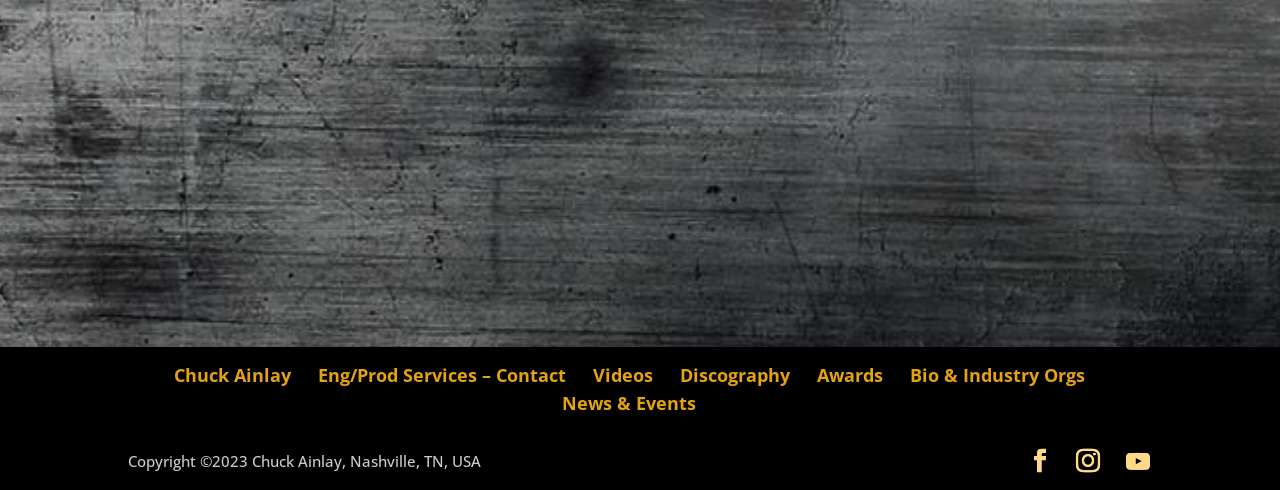Pinpoint the bounding box coordinates of the clickable area necessary to execute the following instruction: "View news and events". The coordinates should be given as four float numbers between 0 and 1, namely [left, top, right, bottom].

[0.439, 0.798, 0.544, 0.847]